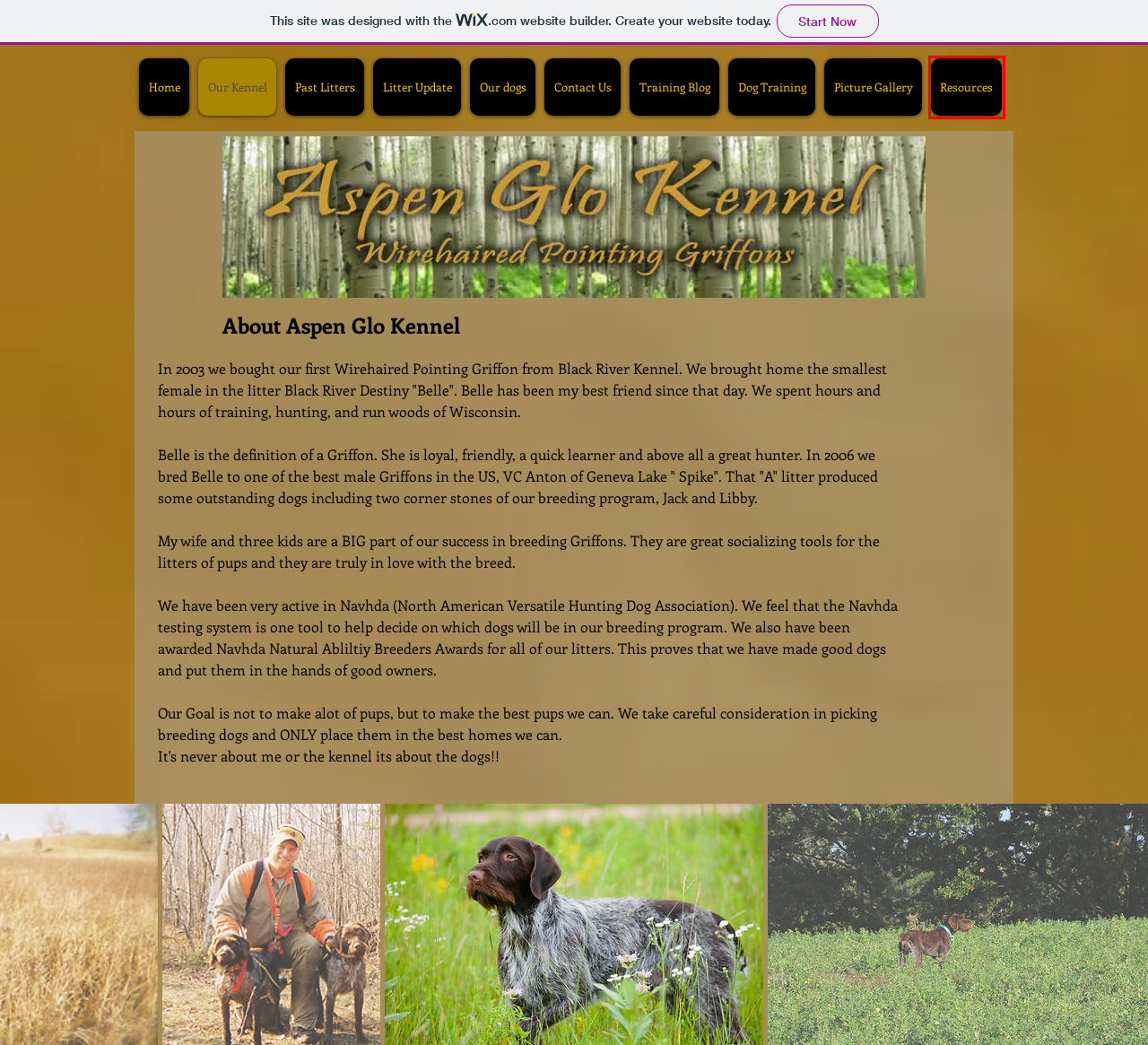Examine the screenshot of a webpage with a red rectangle bounding box. Select the most accurate webpage description that matches the new webpage after clicking the element within the bounding box. Here are the candidates:
A. Past Litters | aspenglokennel2
B. Resources | aspenglokennel2
C. Aspen Glo Kennel
D. Picture Gallery | aspenglokennel2
E. Litter Update | aspenglokennel2
F. Training Blog | aspenglokennel2
G. Contact Us | aspenglokennel2
H. Our dogs | aspenglokennel2

B